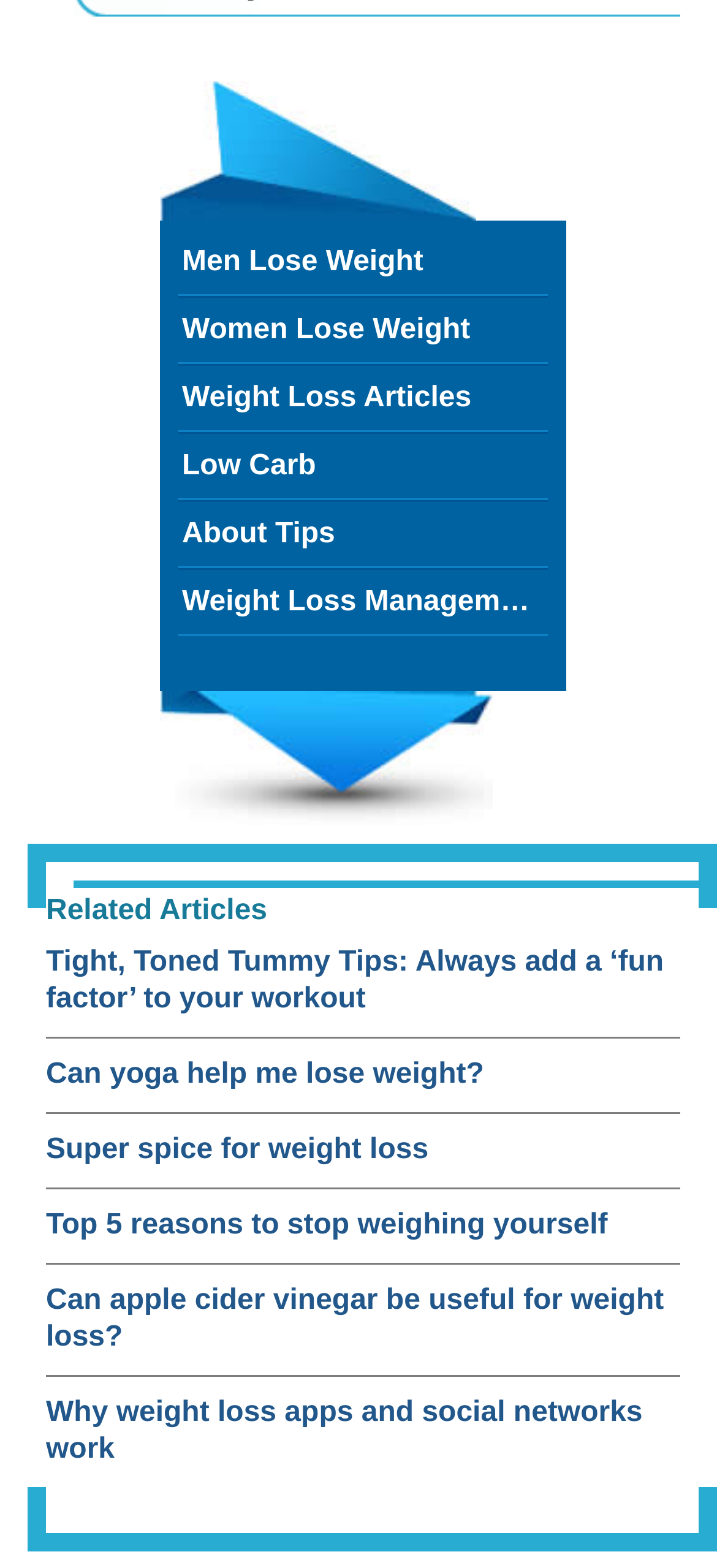What is the theme of the first article link?
Look at the image and respond with a one-word or short phrase answer.

Workout